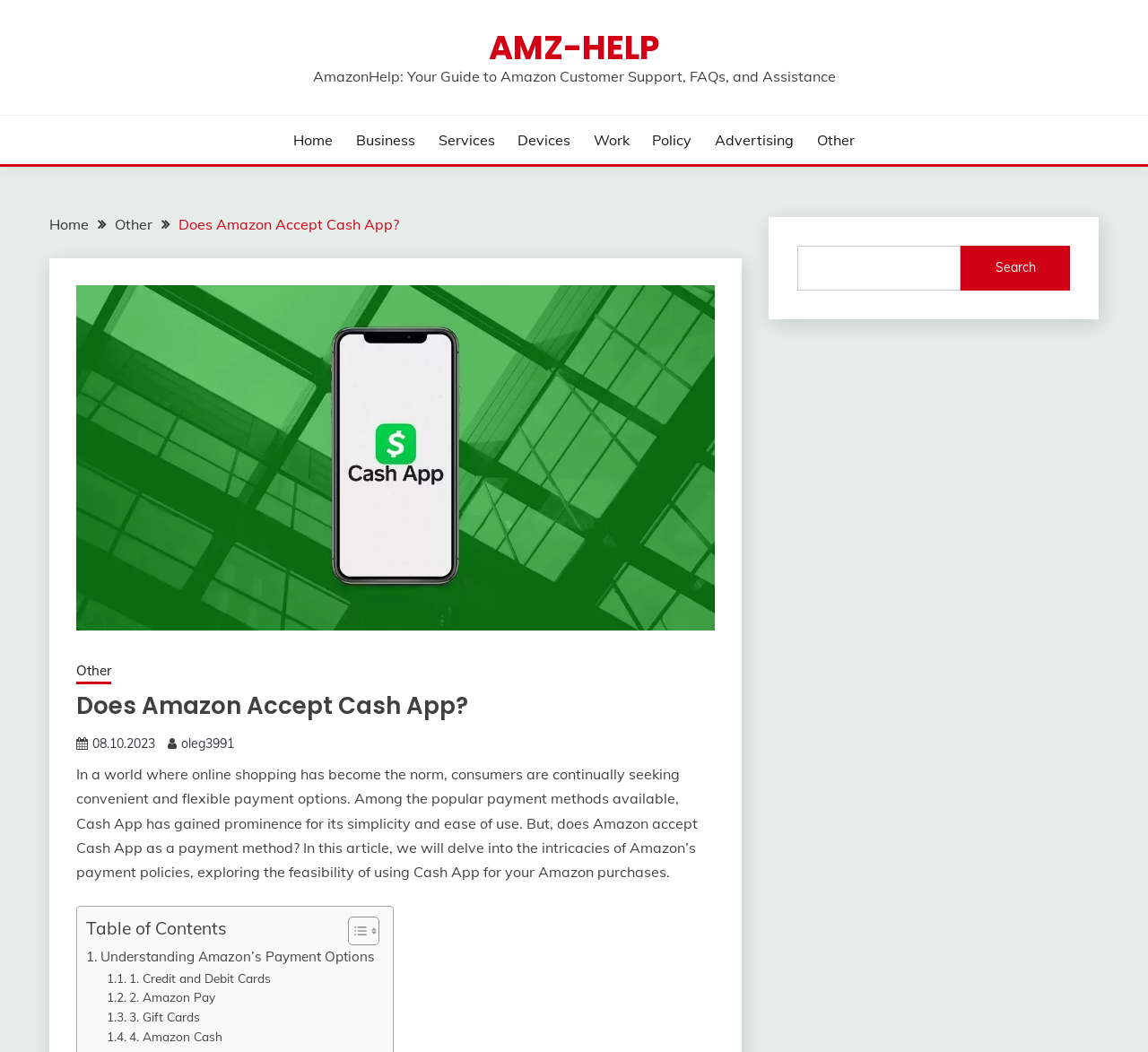Determine the bounding box coordinates for the region that must be clicked to execute the following instruction: "Toggle the table of content".

[0.291, 0.871, 0.327, 0.9]